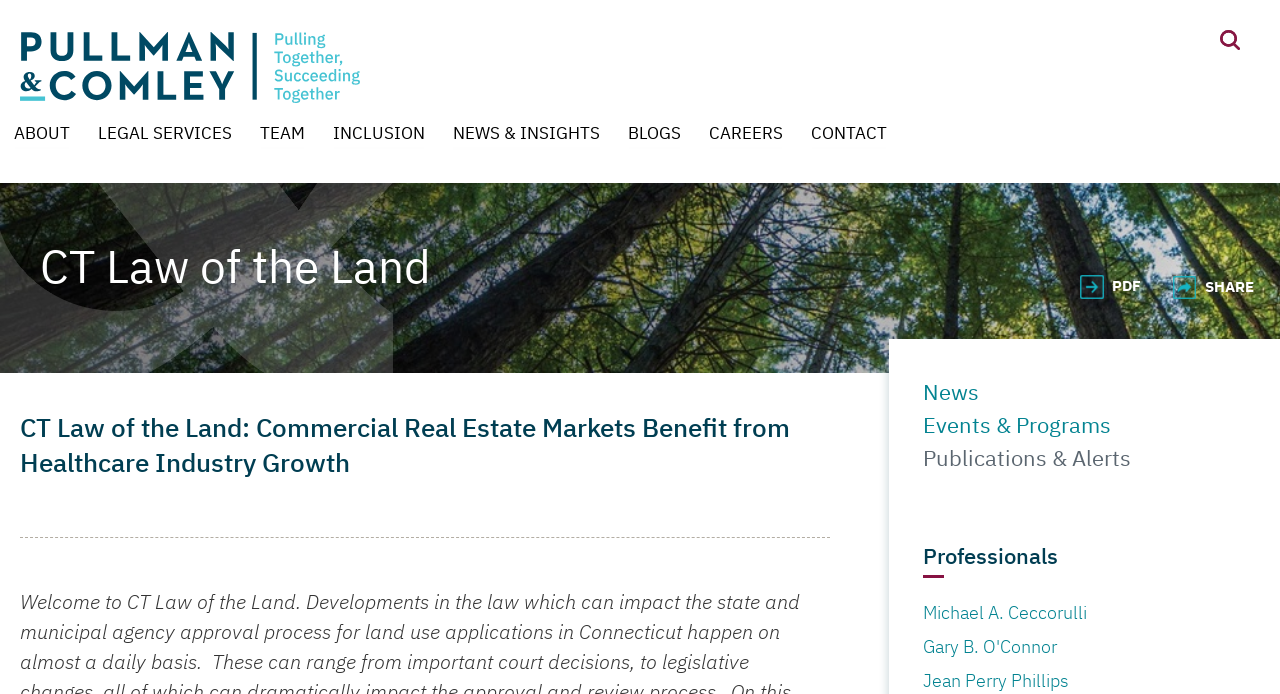Identify the bounding box coordinates of the clickable section necessary to follow the following instruction: "search for something". The coordinates should be presented as four float numbers from 0 to 1, i.e., [left, top, right, bottom].

[0.953, 0.043, 0.969, 0.072]